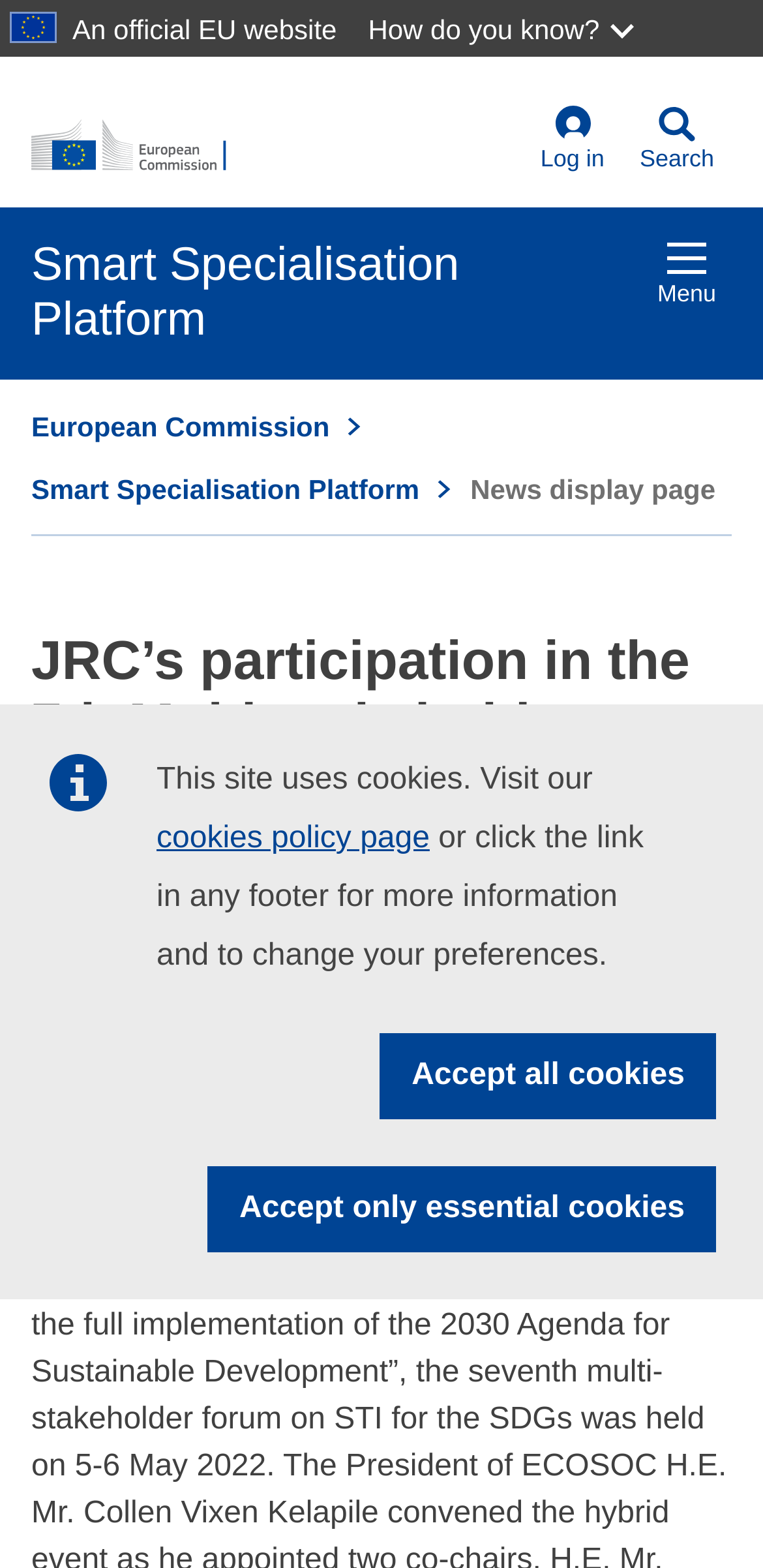What is the name of the platform?
Answer with a single word or phrase by referring to the visual content.

Smart Specialisation Platform